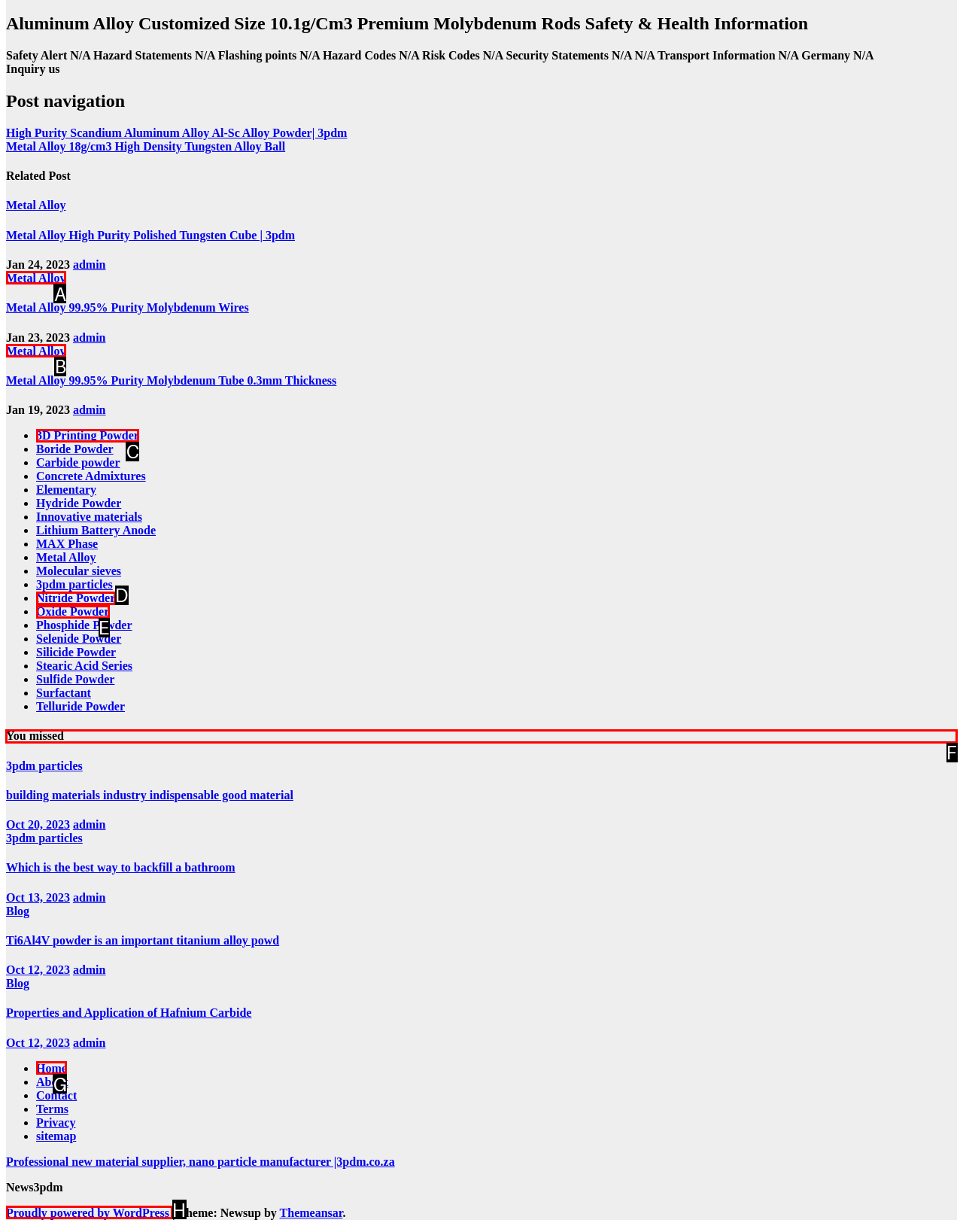Identify the HTML element to select in order to accomplish the following task: Check 'You missed'
Reply with the letter of the chosen option from the given choices directly.

F